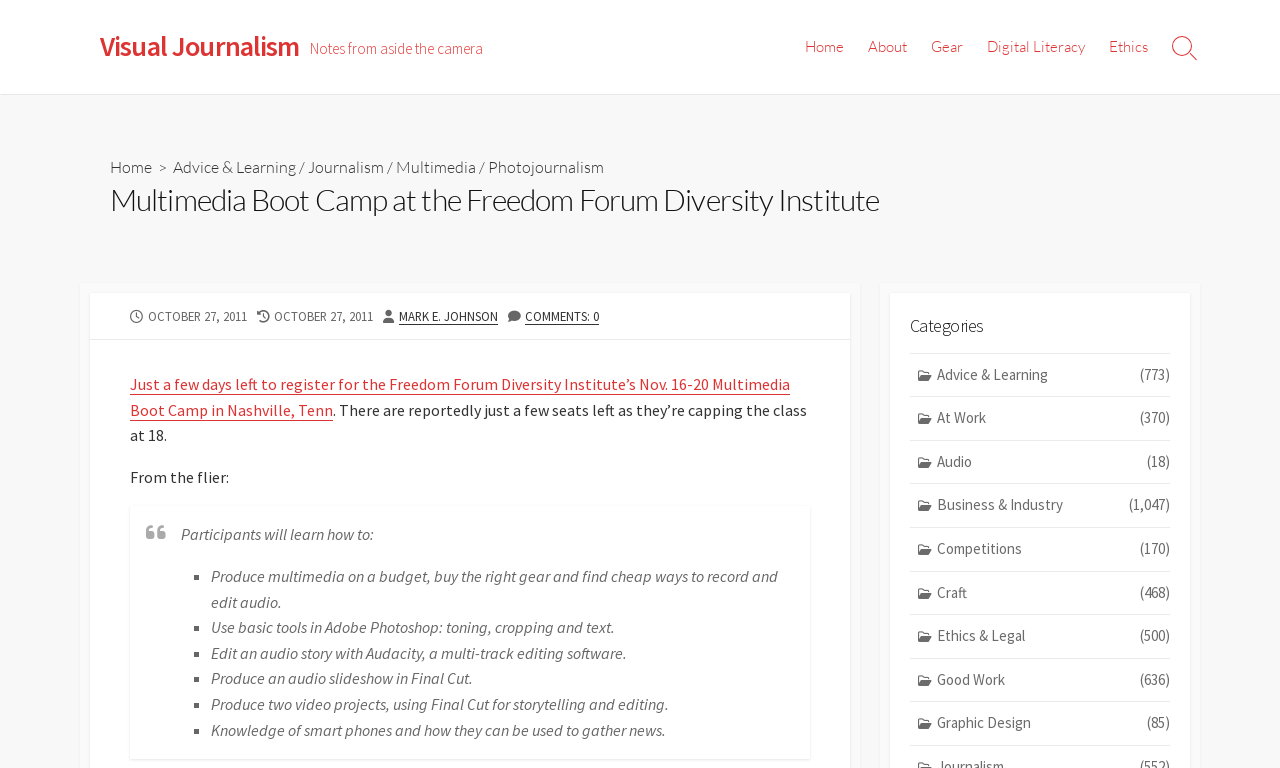What is the published date of the article?
Could you please answer the question thoroughly and with as much detail as possible?

I found the answer by looking at the footer section where it says 'PUBLISHED DATE' followed by the date 'OCTOBER 27, 2011'.